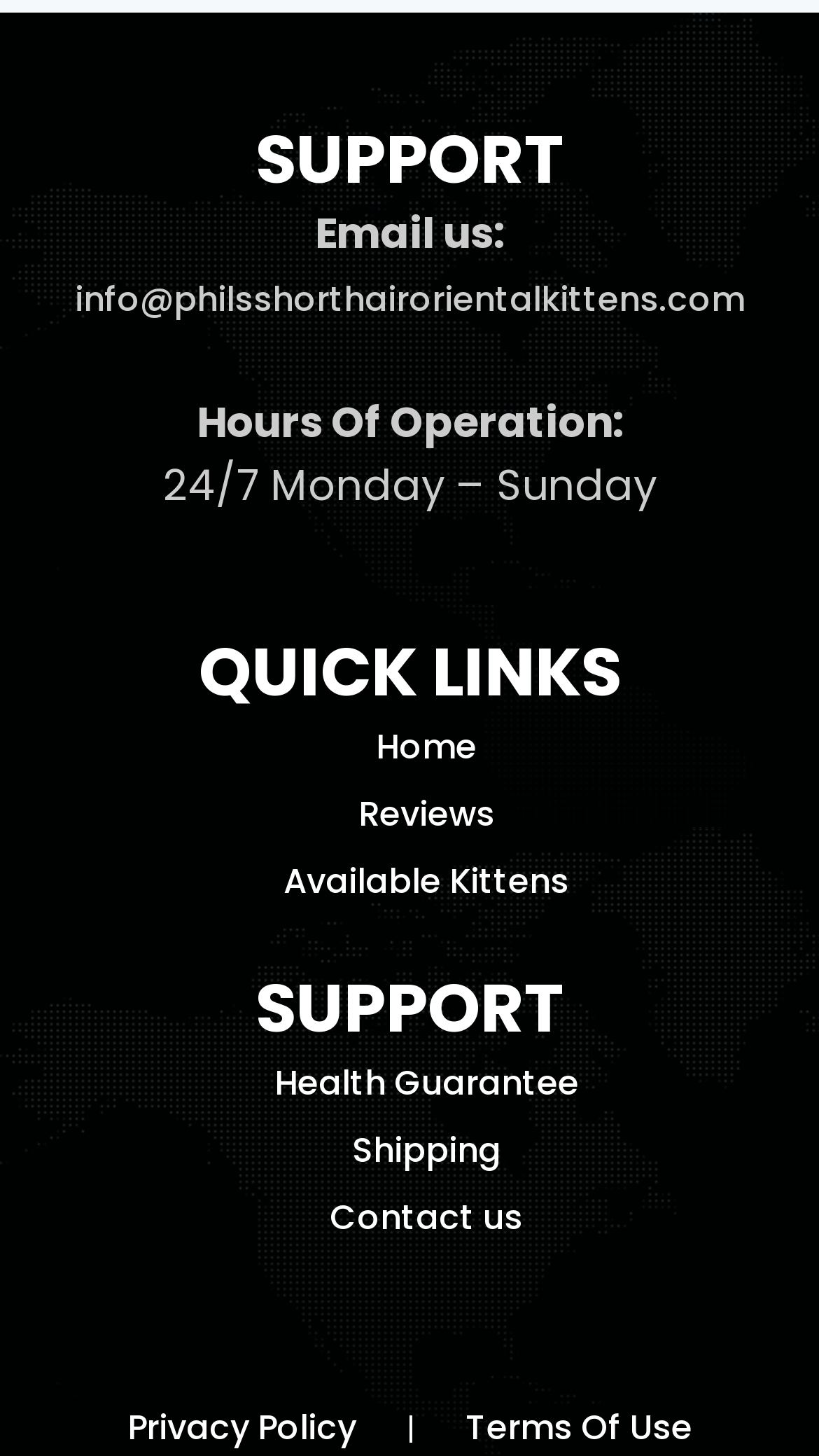Please locate the bounding box coordinates of the element's region that needs to be clicked to follow the instruction: "Check Health Guarantee". The bounding box coordinates should be provided as four float numbers between 0 and 1, i.e., [left, top, right, bottom].

[0.09, 0.722, 0.91, 0.768]